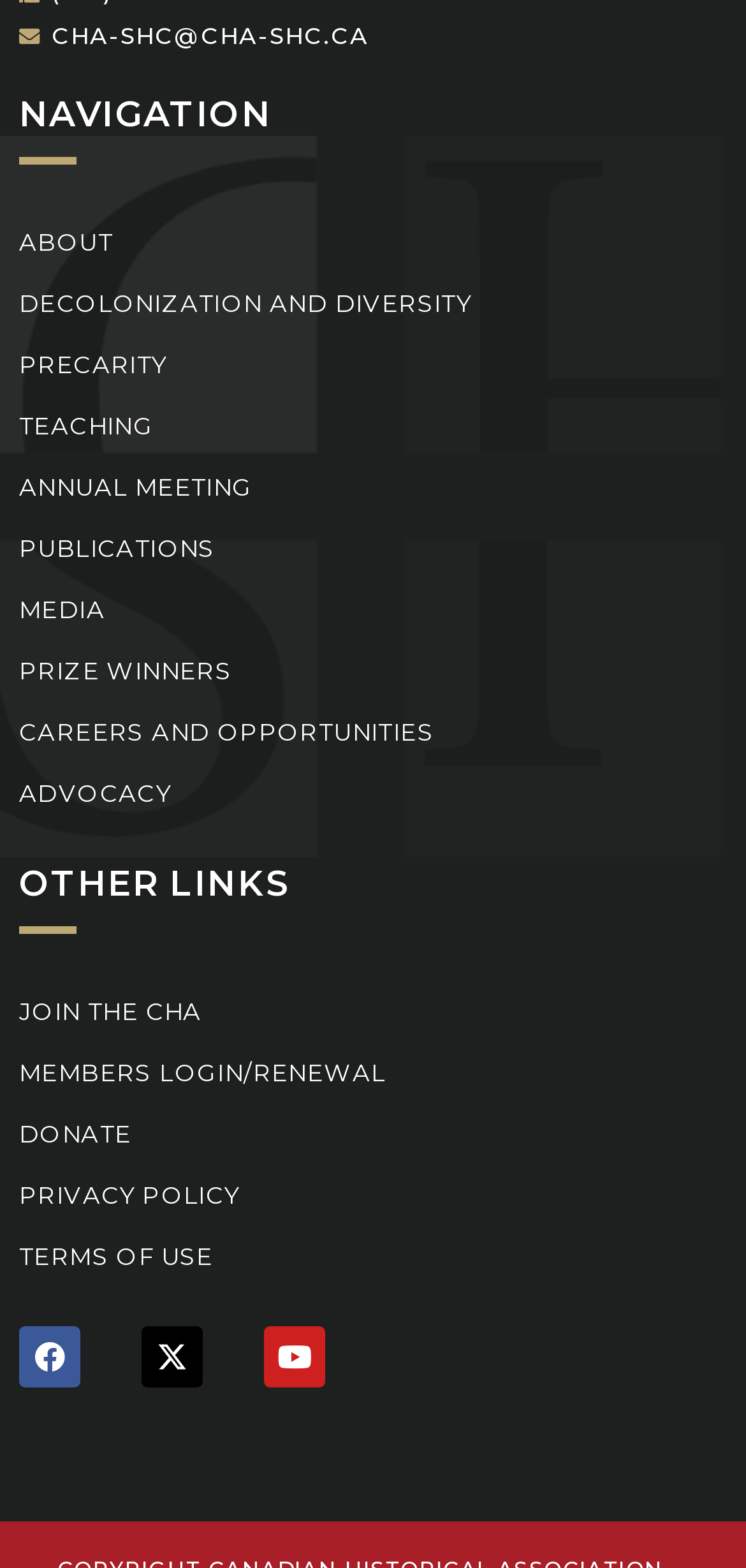Find the bounding box coordinates for the area that must be clicked to perform this action: "Click the ECONOMIST link".

None